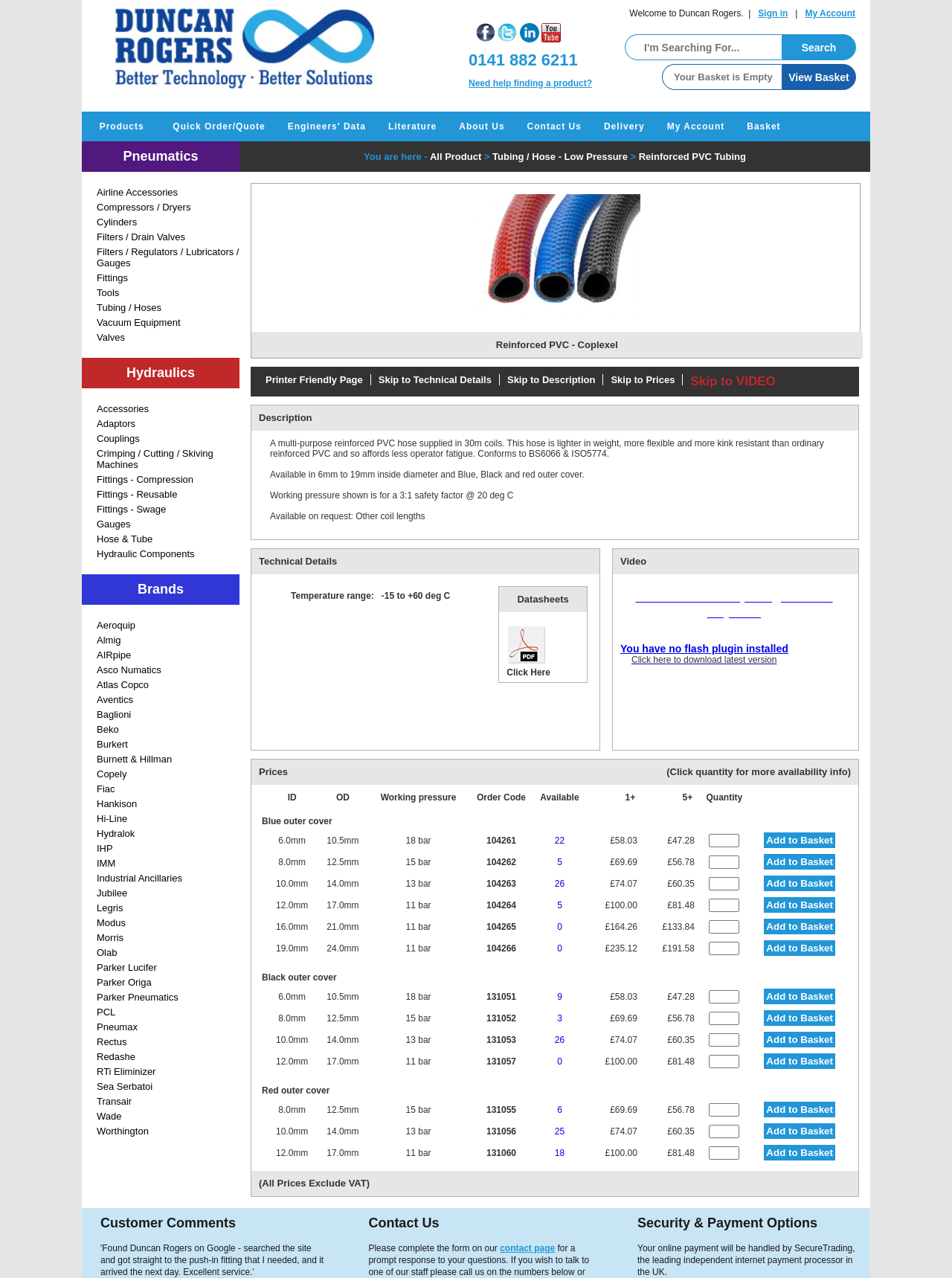Explain the webpage in detail.

This webpage is about Duncan Rogers, a company that supplies industrial products. At the top left corner, there is a logo and a welcome message. Next to the welcome message, there are links to sign in and access the user's account. A search bar is located below, accompanied by a search button. 

On the top right corner, there are social media links, including Facebook, Twitter, LinkedIn, and YouTube. Below these links, there is a phone number and a link to get help finding a product. 

The main navigation menu is located below the top section, with links to various categories, including Products, Quick Order/Quote, Engineers' Data, Literature, About Us, Contact Us, Delivery, and My Account. 

Below the navigation menu, there are two main sections. The left section is divided into two parts. The top part has links to Pneumatics and Hydraulics, which are further divided into subcategories, such as Airline Accessories, Compressors / Dryers, and Cylinders under Pneumatics, and Accessories, Adaptors, and Couplings under Hydraulics. 

The right section has a heading "Brands" and lists various brands, including Aeroquip, Almig, AIRpipe, Asco Numatics, and many others. 

At the bottom right corner, there is a notice that the user's basket is empty, with a button to view the basket.